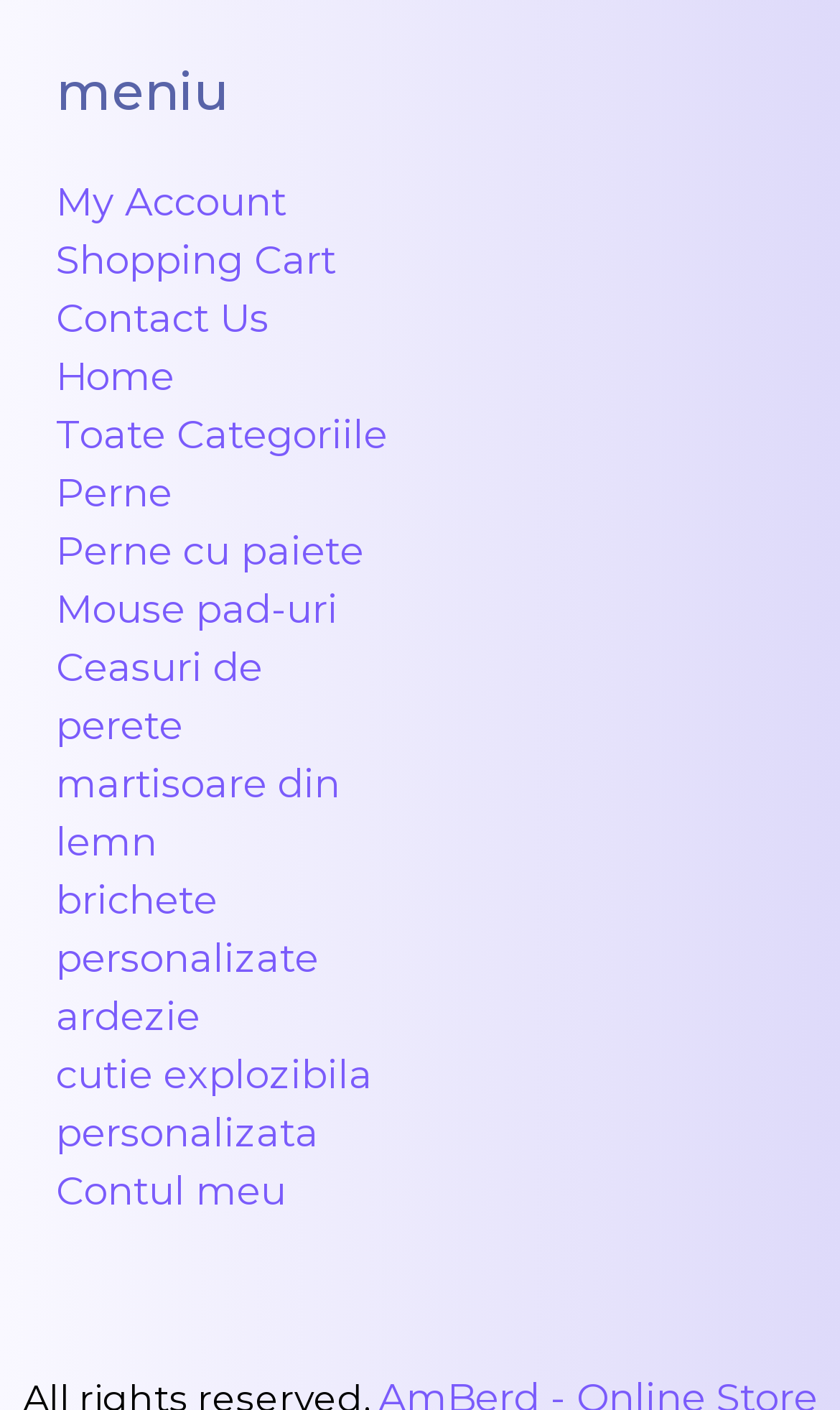Can you identify the bounding box coordinates of the clickable region needed to carry out this instruction: 'go home'? The coordinates should be four float numbers within the range of 0 to 1, stated as [left, top, right, bottom].

[0.067, 0.25, 0.208, 0.284]